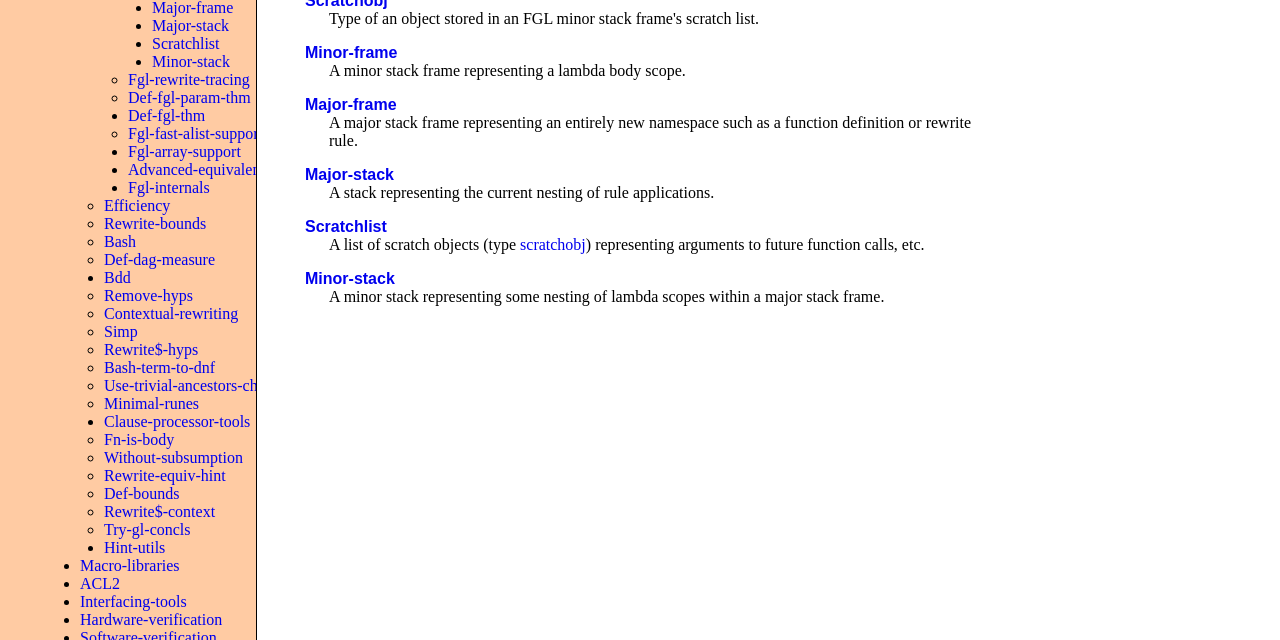Extract the bounding box coordinates of the UI element described: "Fn-is-body". Provide the coordinates in the format [left, top, right, bottom] with values ranging from 0 to 1.

[0.081, 0.673, 0.136, 0.7]